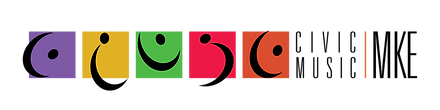Please provide a one-word or phrase answer to the question: 
What is the focus of the organization?

youth music opportunities